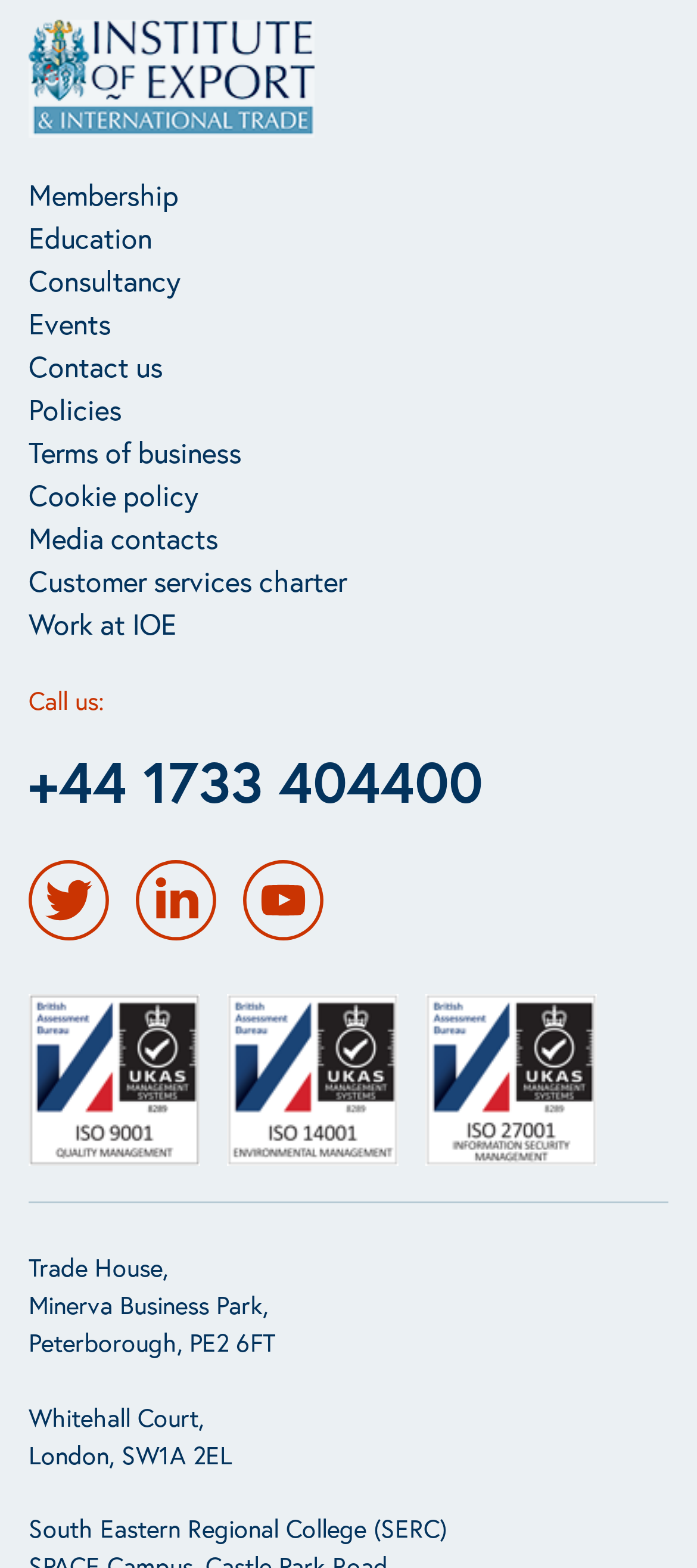Locate the bounding box coordinates of the area to click to fulfill this instruction: "Call the phone number". The bounding box should be presented as four float numbers between 0 and 1, in the order [left, top, right, bottom].

[0.041, 0.474, 0.692, 0.522]